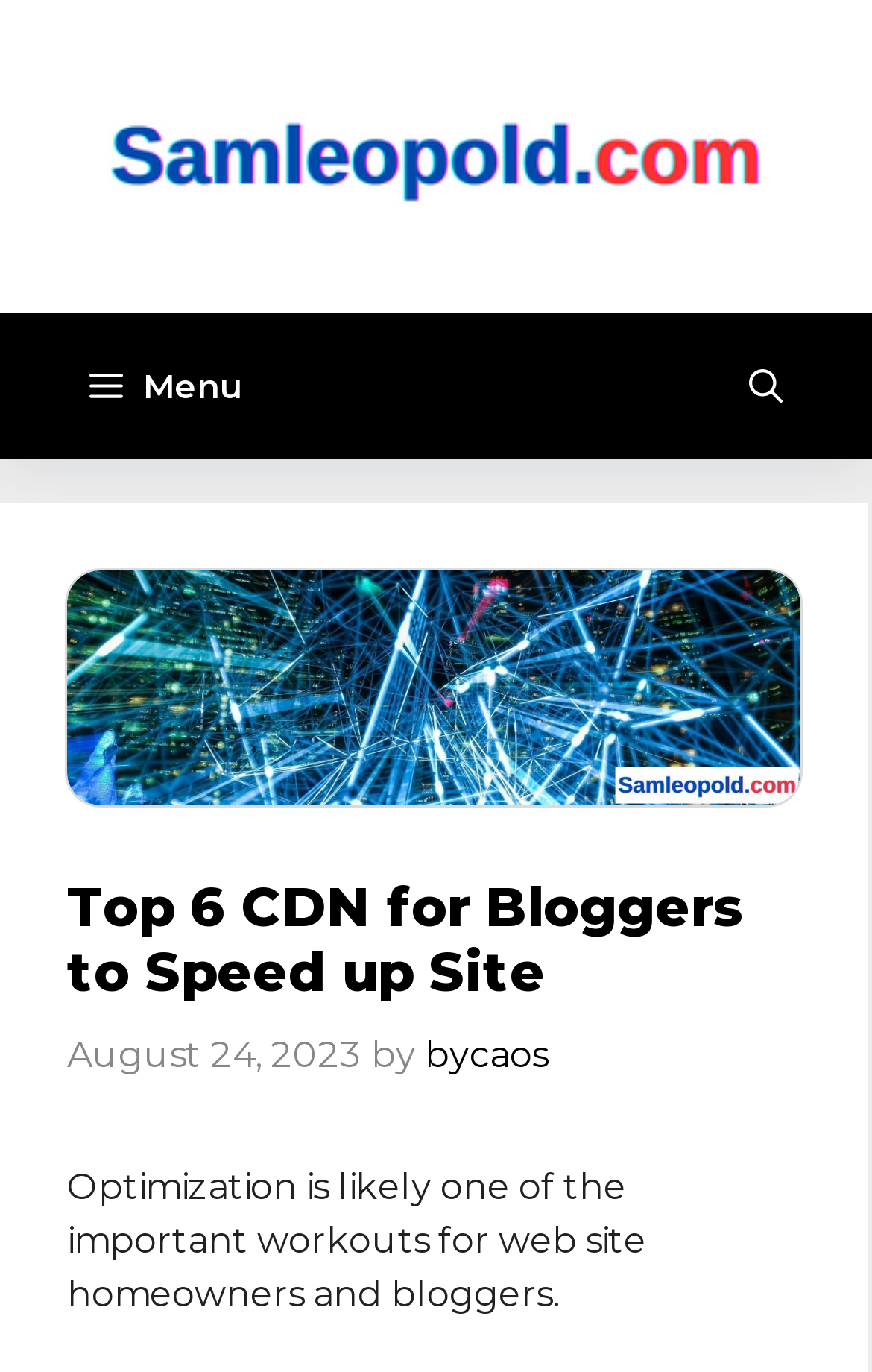When was this article published?
Look at the screenshot and respond with one word or a short phrase.

August 24, 2023